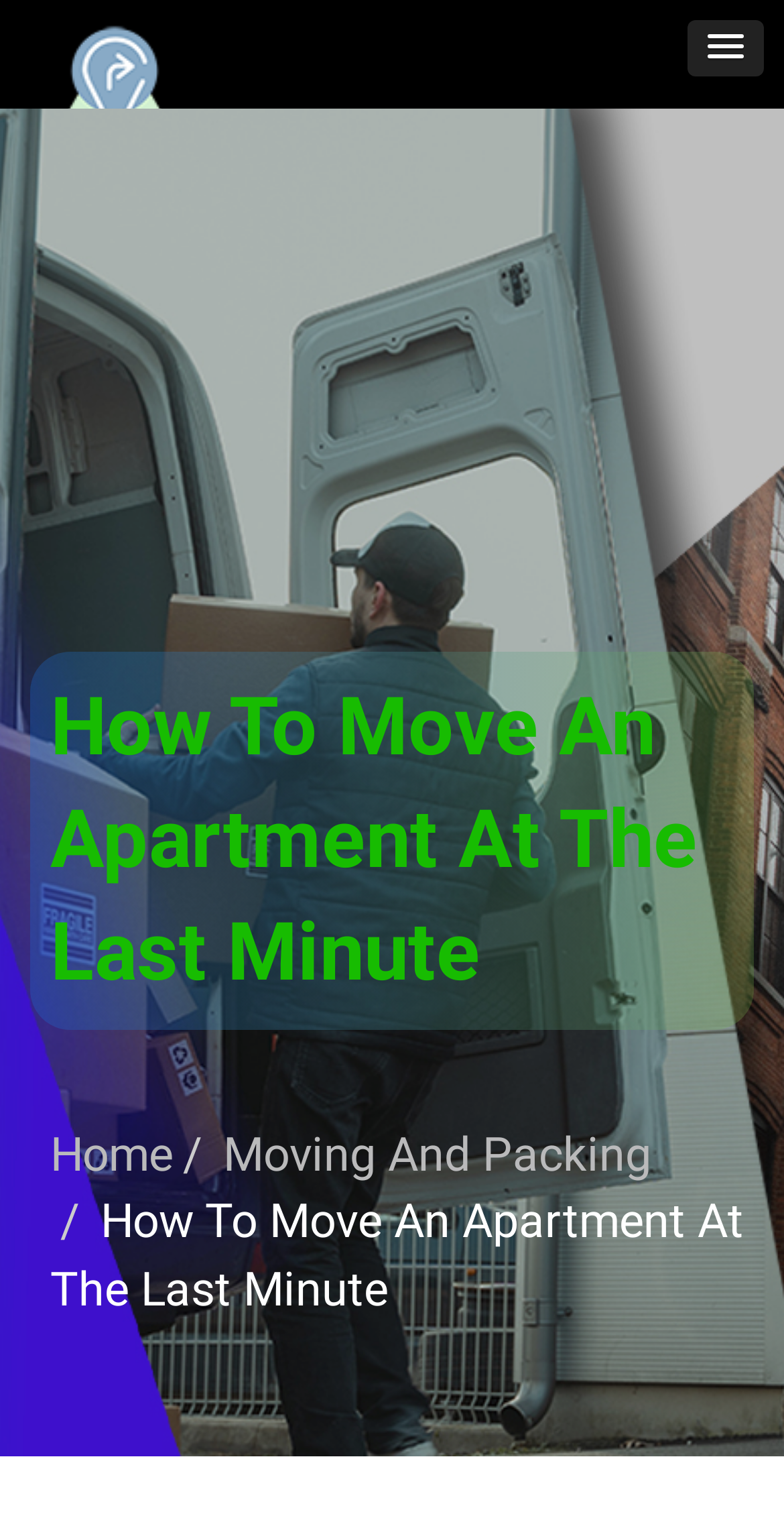What is the name of the moving company?
Using the image provided, answer with just one word or phrase.

LOTT Moving & Storage